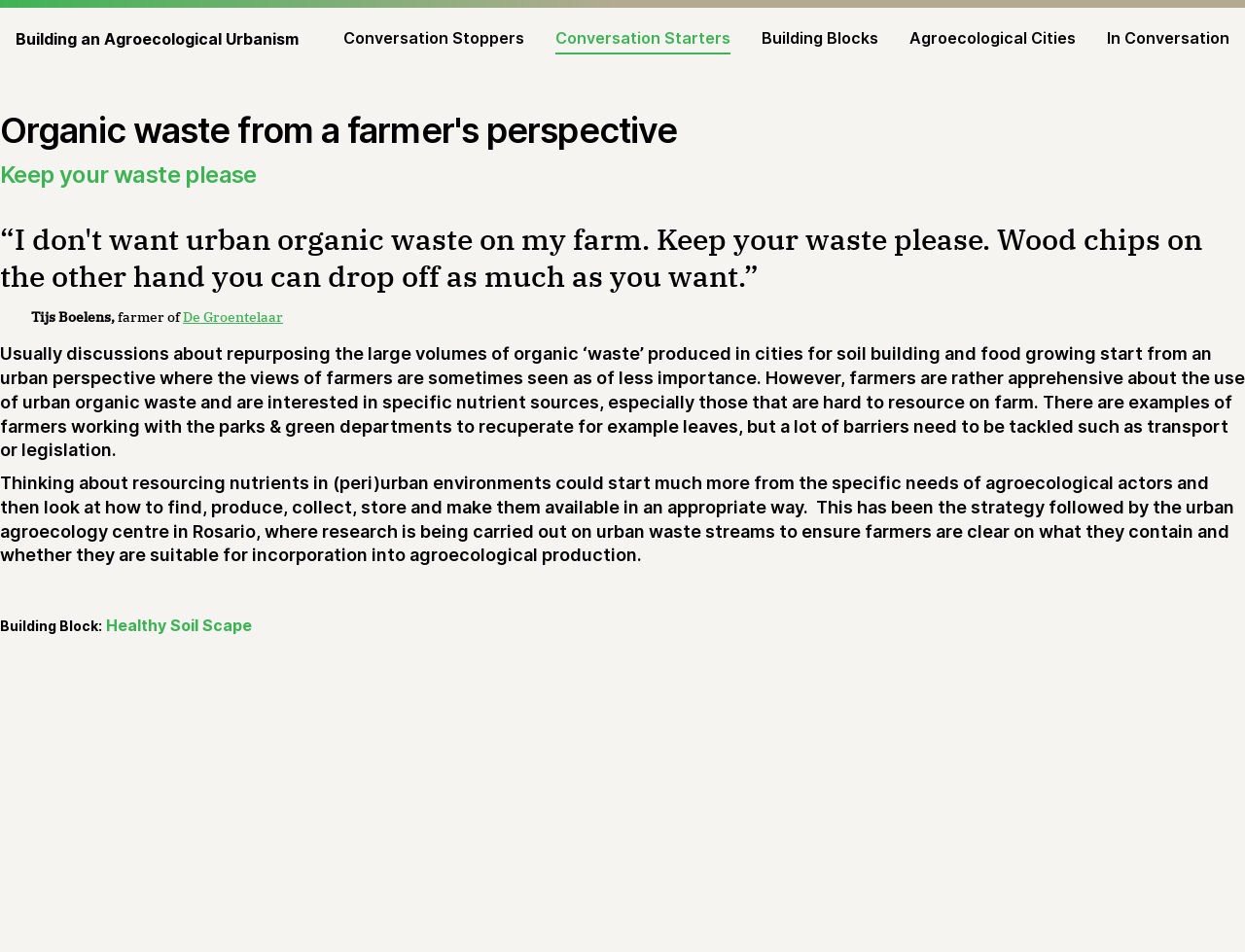Can you find the bounding box coordinates of the area I should click to execute the following instruction: "Click on Building an Agroecological Urbanism"?

[0.012, 0.03, 0.24, 0.052]